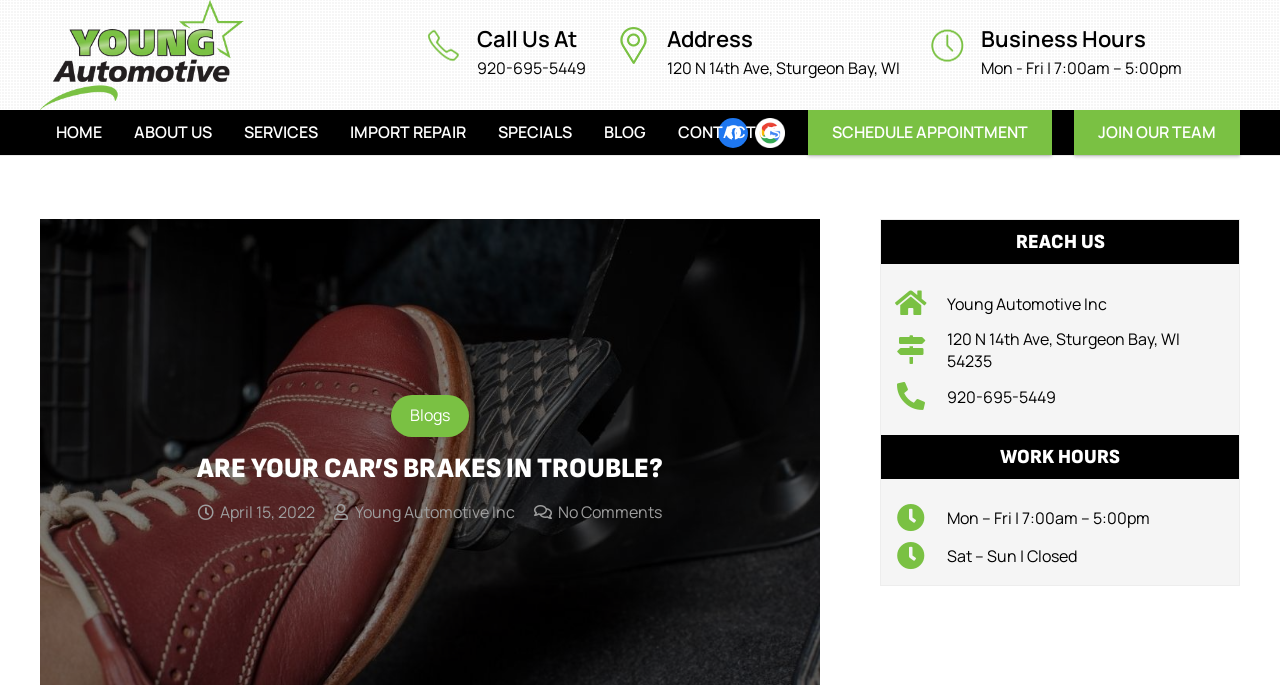Given the element description "Apply Now" in the screenshot, predict the bounding box coordinates of that UI element.

None